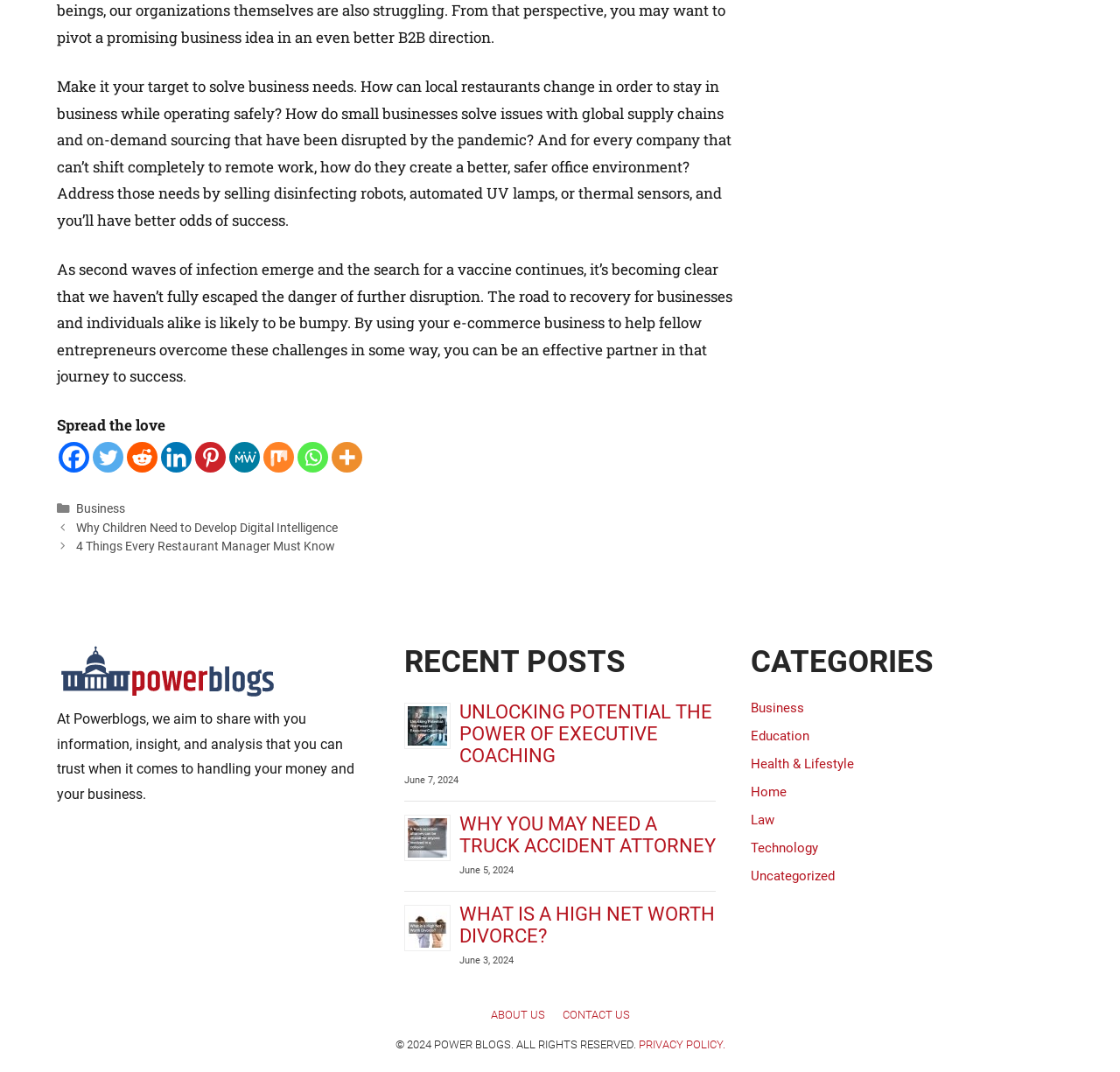What categories of content are available on this website?
We need a detailed and exhaustive answer to the question. Please elaborate.

The website features a 'CATEGORIES' section that lists various categories of content, including Business, Education, Health & Lifestyle, Law, Technology, and Uncategorized, indicating that the website covers a range of topics.